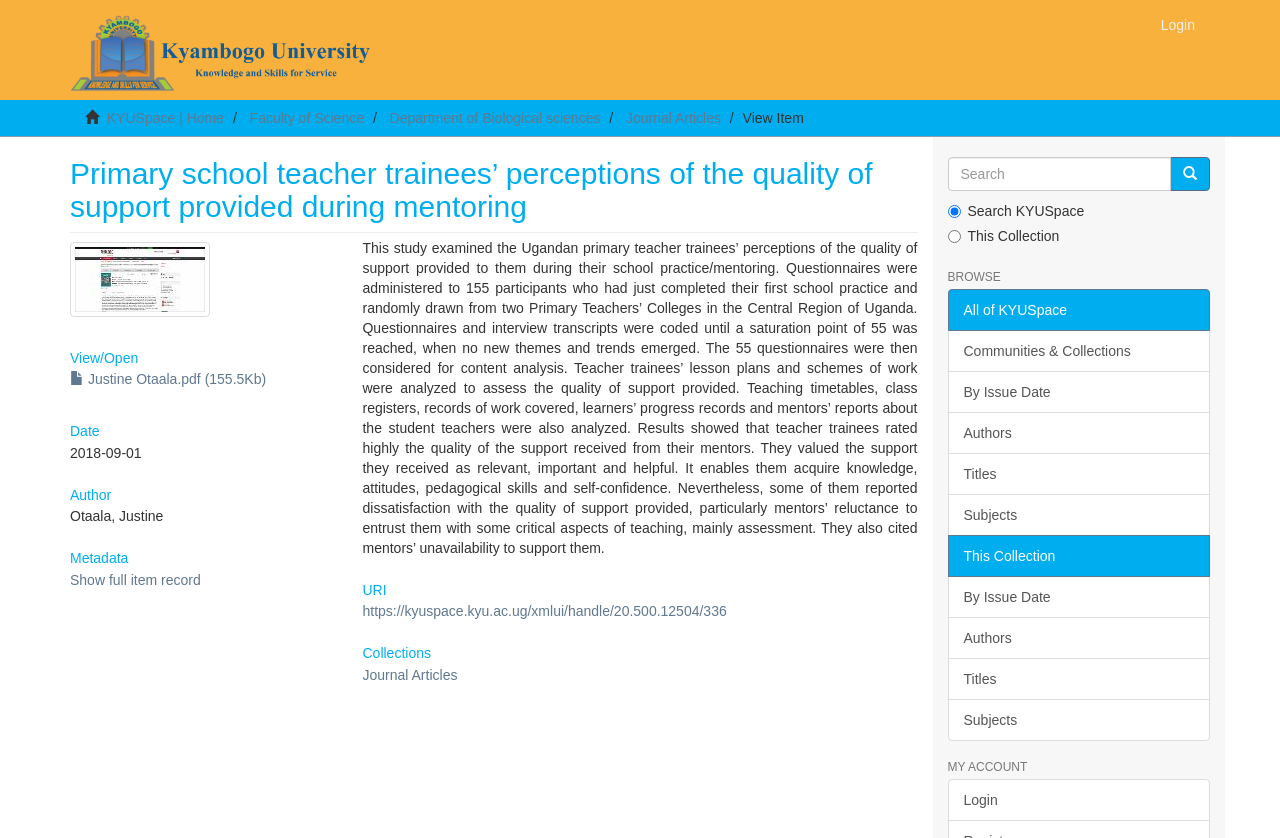Locate the bounding box coordinates of the area where you should click to accomplish the instruction: "Browse all of KYUSpace".

[0.753, 0.361, 0.834, 0.38]